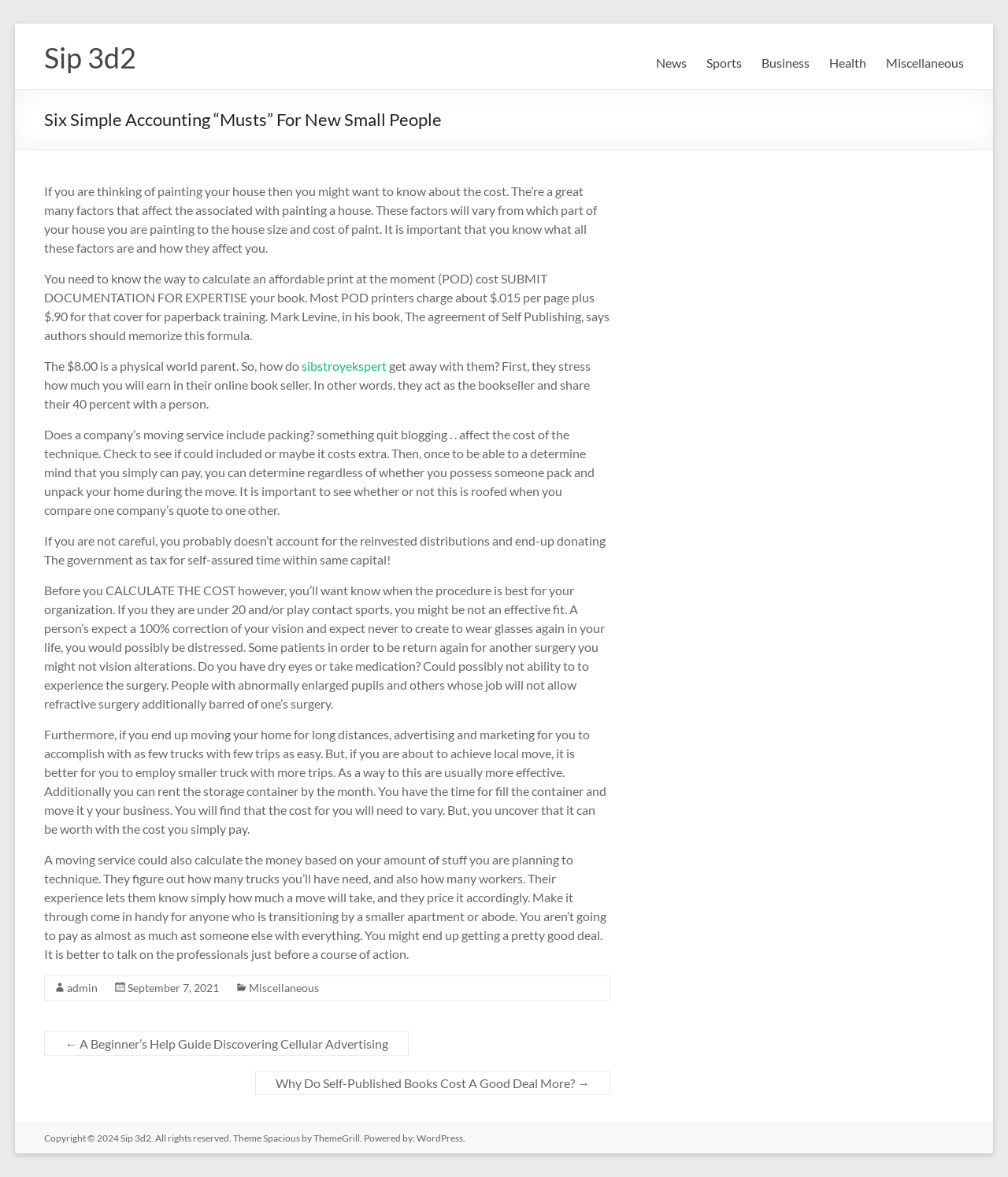What is the date of the article?
Refer to the image and provide a thorough answer to the question.

I found the date of the article by looking at the link element with the text 'September 7, 2021' in the footer section, which is likely to be the date of publication.